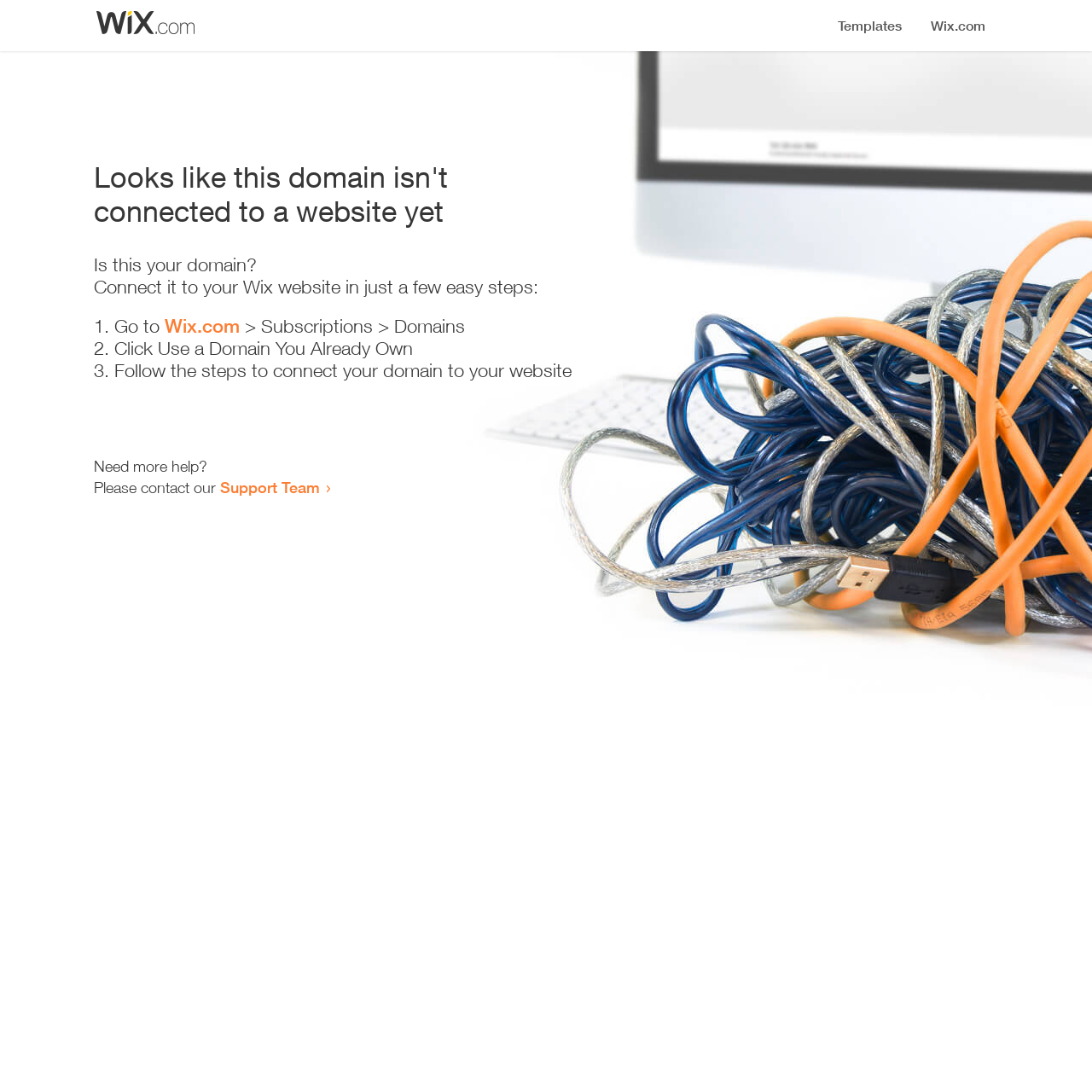Predict the bounding box of the UI element based on the description: "Support Team". The coordinates should be four float numbers between 0 and 1, formatted as [left, top, right, bottom].

[0.202, 0.438, 0.293, 0.455]